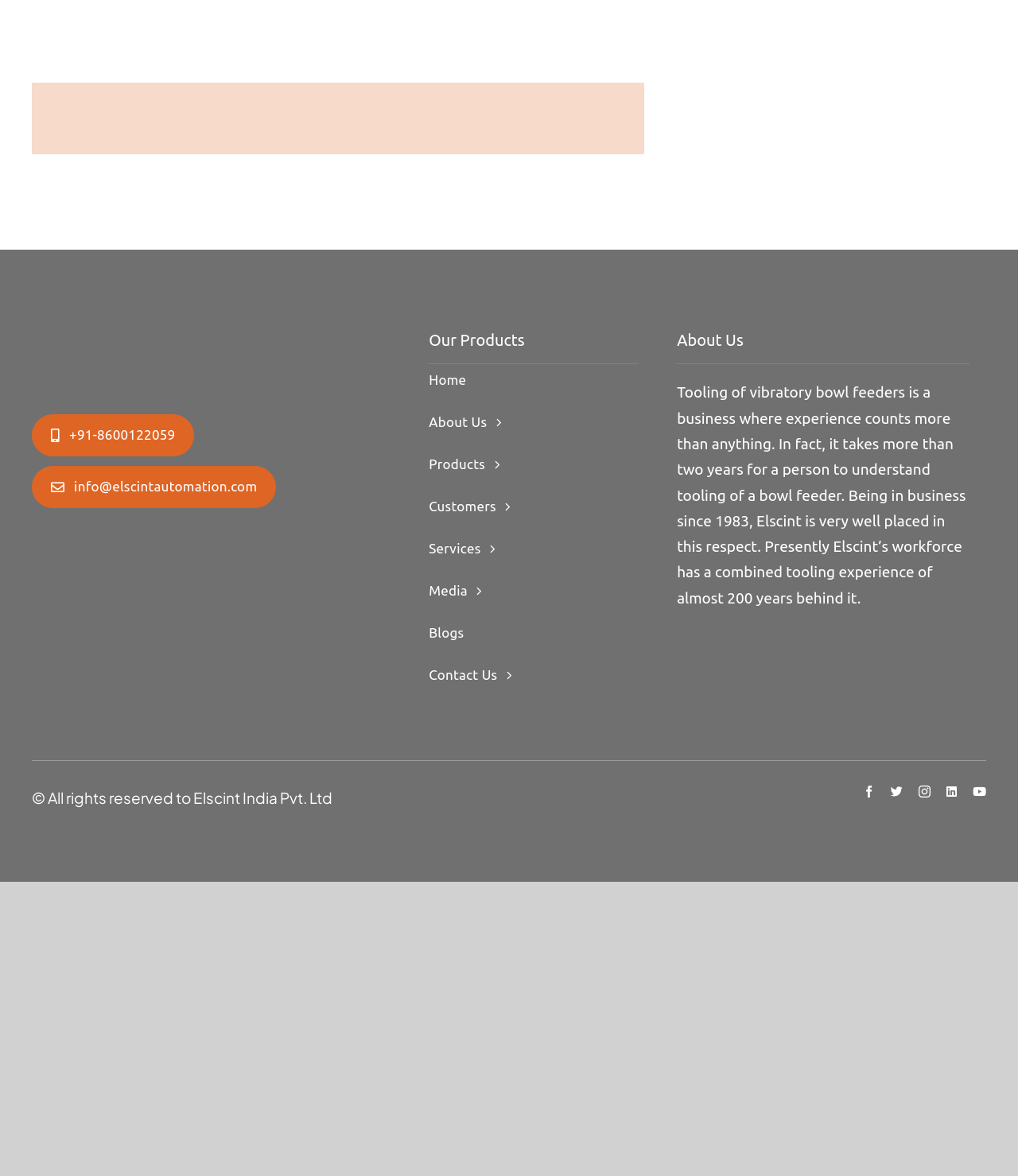Please identify the bounding box coordinates for the region that you need to click to follow this instruction: "Go back to homepage".

None